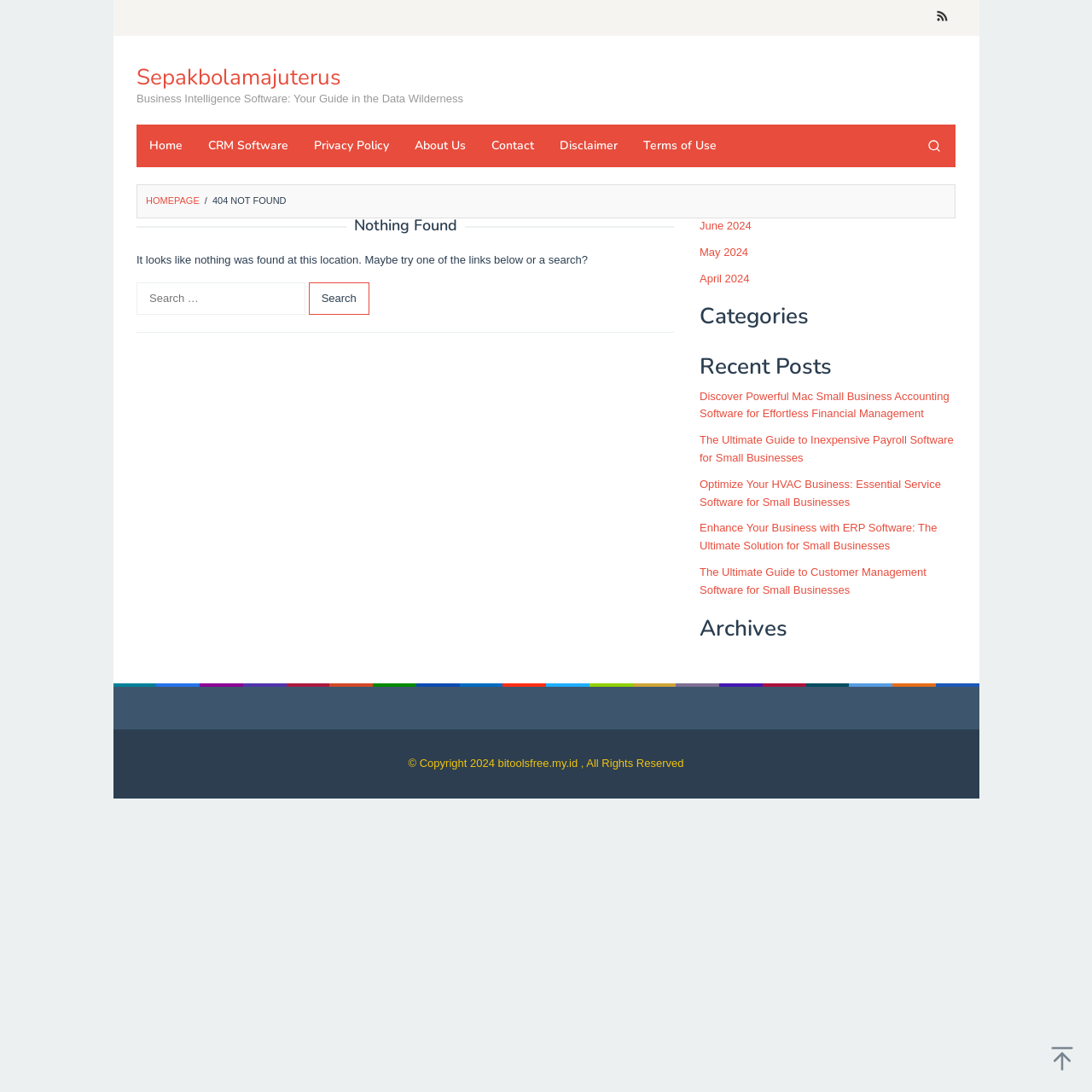What is the category of the recent posts section?
Based on the content of the image, thoroughly explain and answer the question.

The recent posts section is located on the right side of the page with bounding box coordinates [0.641, 0.357, 0.869, 0.385]. The posts are related to business software, such as accounting software, payroll software, and ERP software.